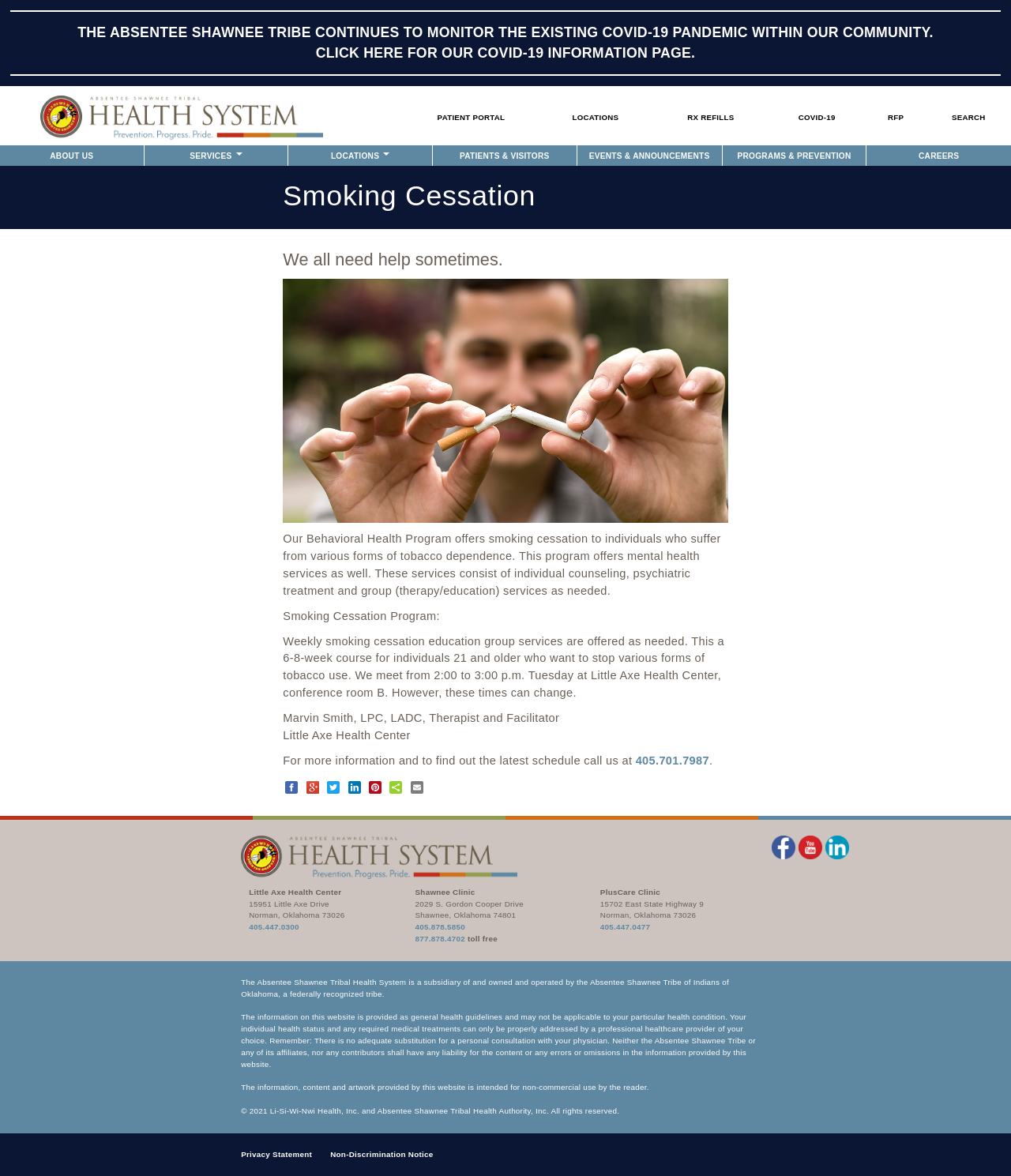Who is the therapist and facilitator of the smoking cessation program?
Could you please answer the question thoroughly and with as much detail as possible?

The question is asking about the therapist and facilitator of the smoking cessation program. From the webpage, we can see that the paragraph under the 'Smoking Cessation Program:' heading mentions 'Marvin Smith, LPC, LADC, Therapist and Facilitator'. Therefore, the answer is 'Marvin Smith'.